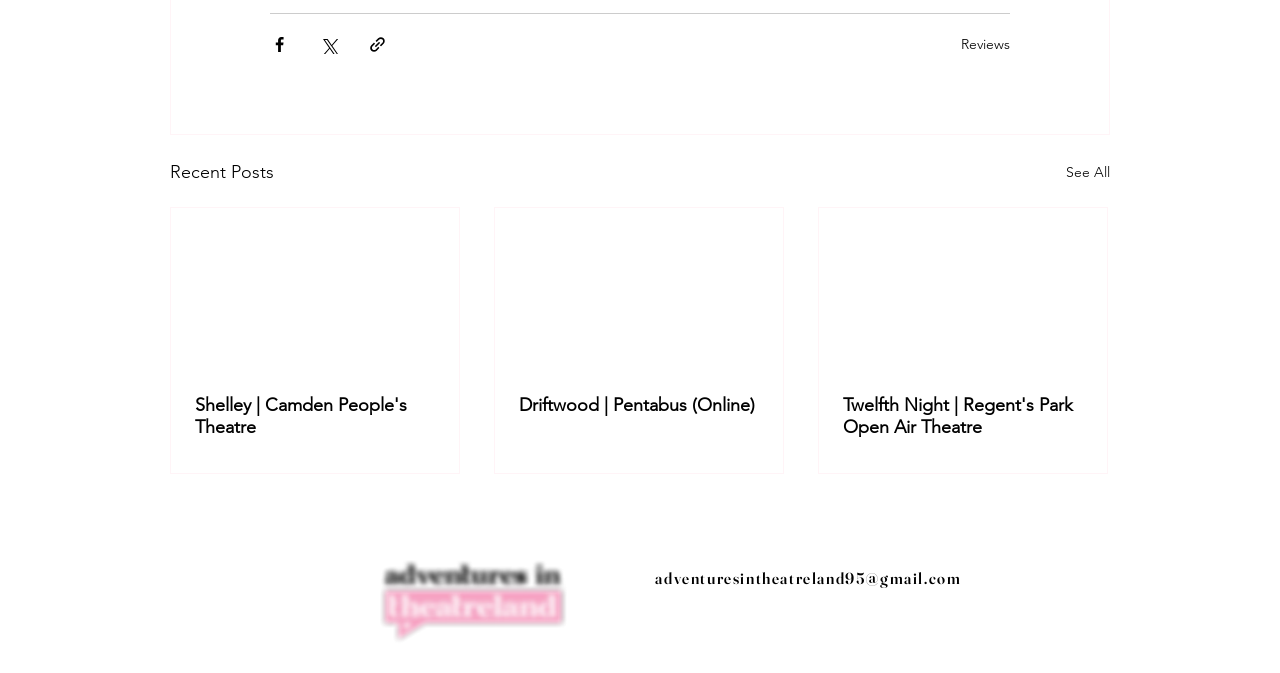Based on the image, give a detailed response to the question: What is the email address at the bottom?

The link at the bottom with the bounding box coordinates [0.512, 0.844, 0.751, 0.874] is an email address, specifically 'adventuresintheatreland95@gmail.com', which is likely a contact email for 'Adventures in Theatreland'.